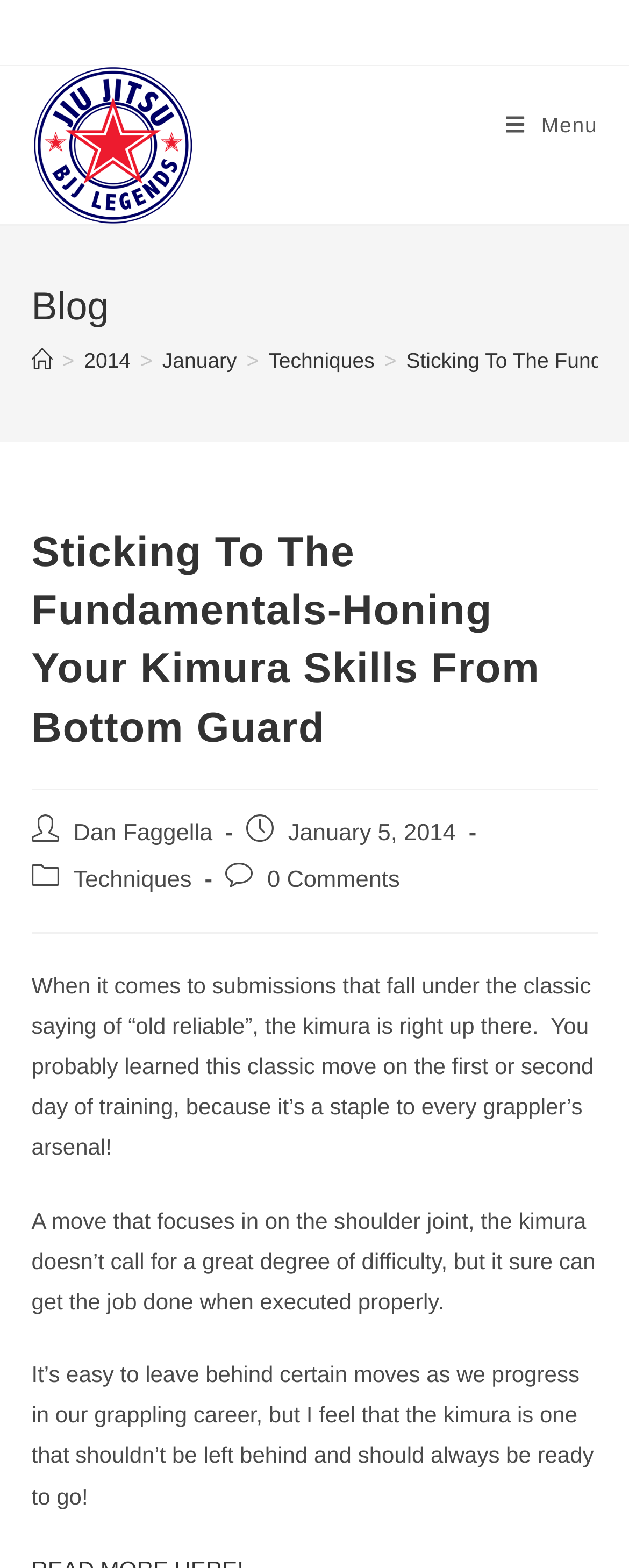Find the bounding box coordinates of the area that needs to be clicked in order to achieve the following instruction: "Go to the Home page". The coordinates should be specified as four float numbers between 0 and 1, i.e., [left, top, right, bottom].

[0.05, 0.222, 0.083, 0.237]